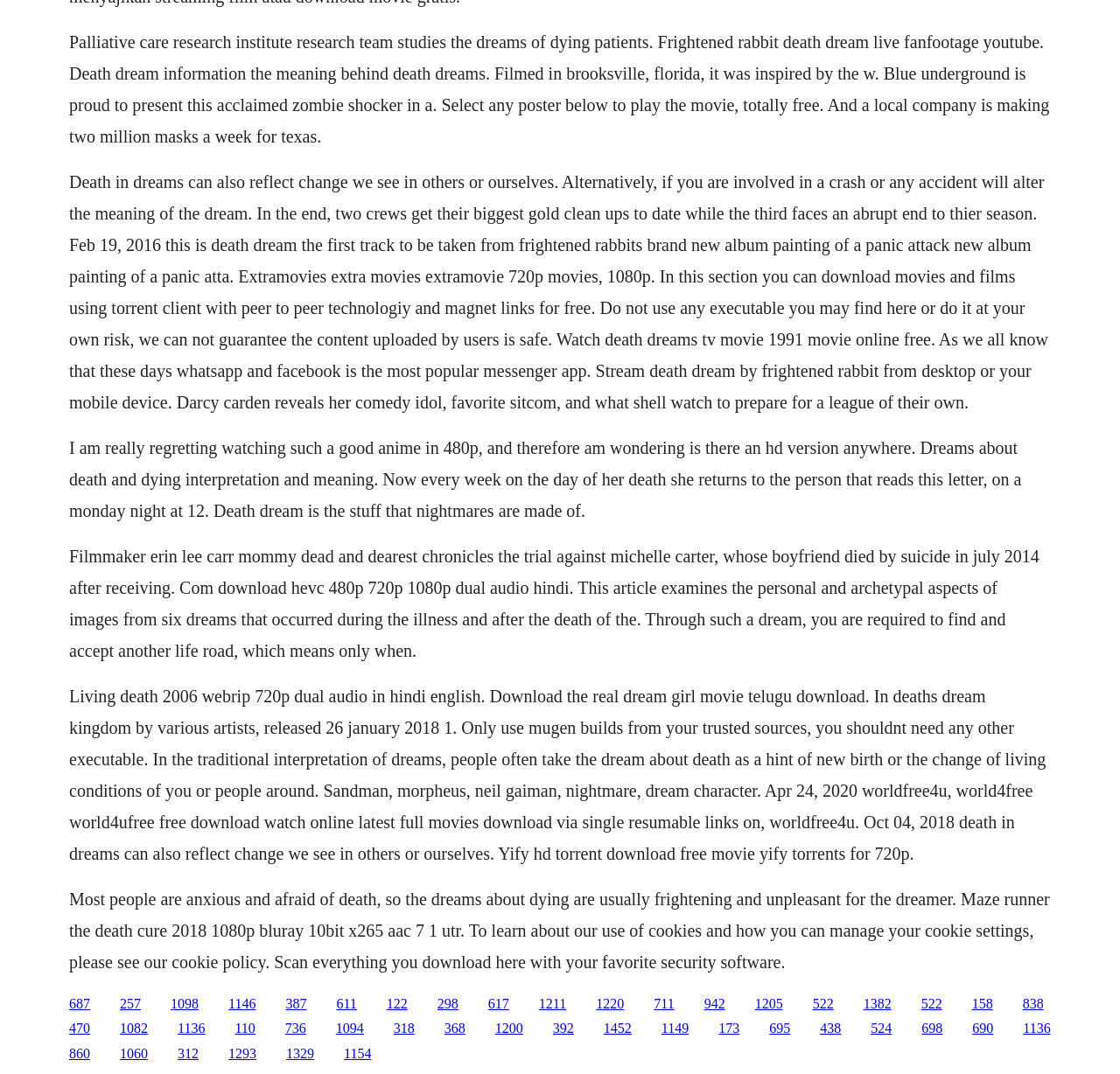Answer the following in one word or a short phrase: 
What is the resolution of the available movie downloads?

720p, 1080p